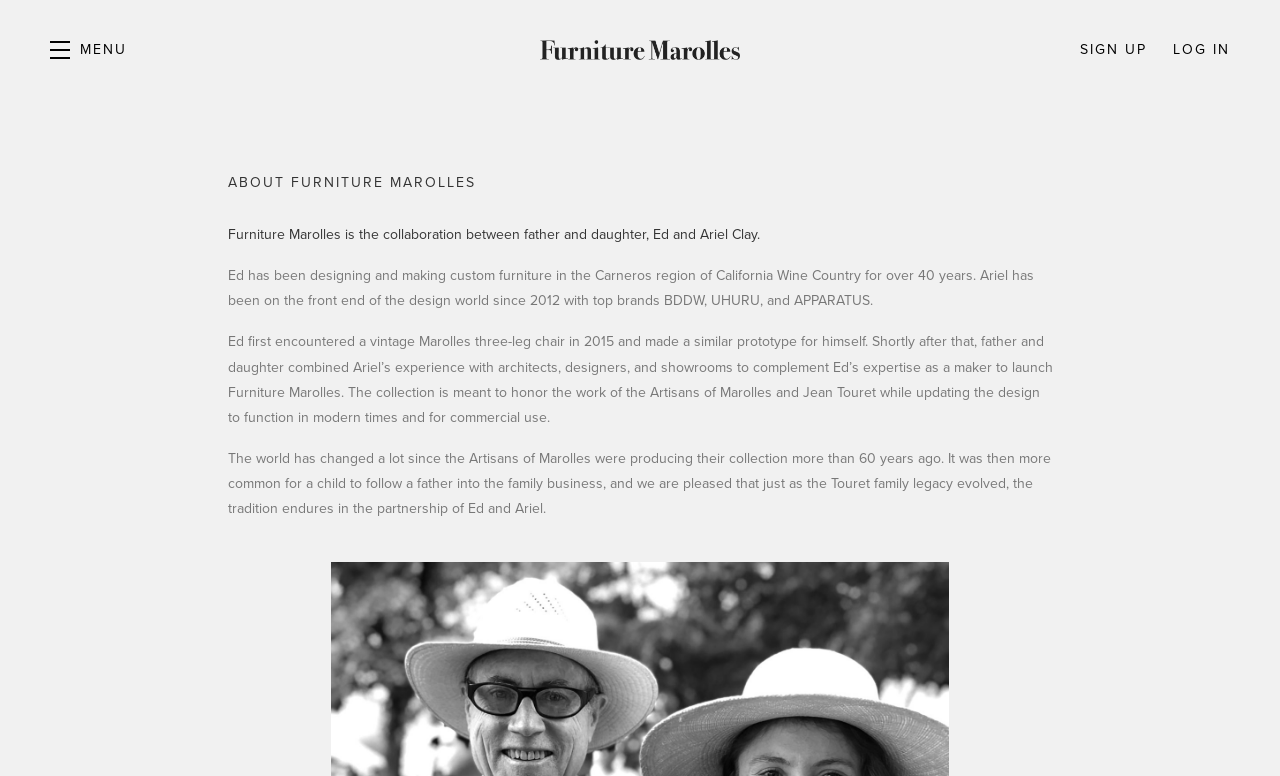What is the purpose of Furniture Marolles' collection?
Answer the question with a detailed explanation, including all necessary information.

The purpose of Furniture Marolles' collection is mentioned in the StaticText 'The collection is meant to honor the work of the Artisans of Marolles and Jean Touret while updating the design to function in modern times and for commercial use.'